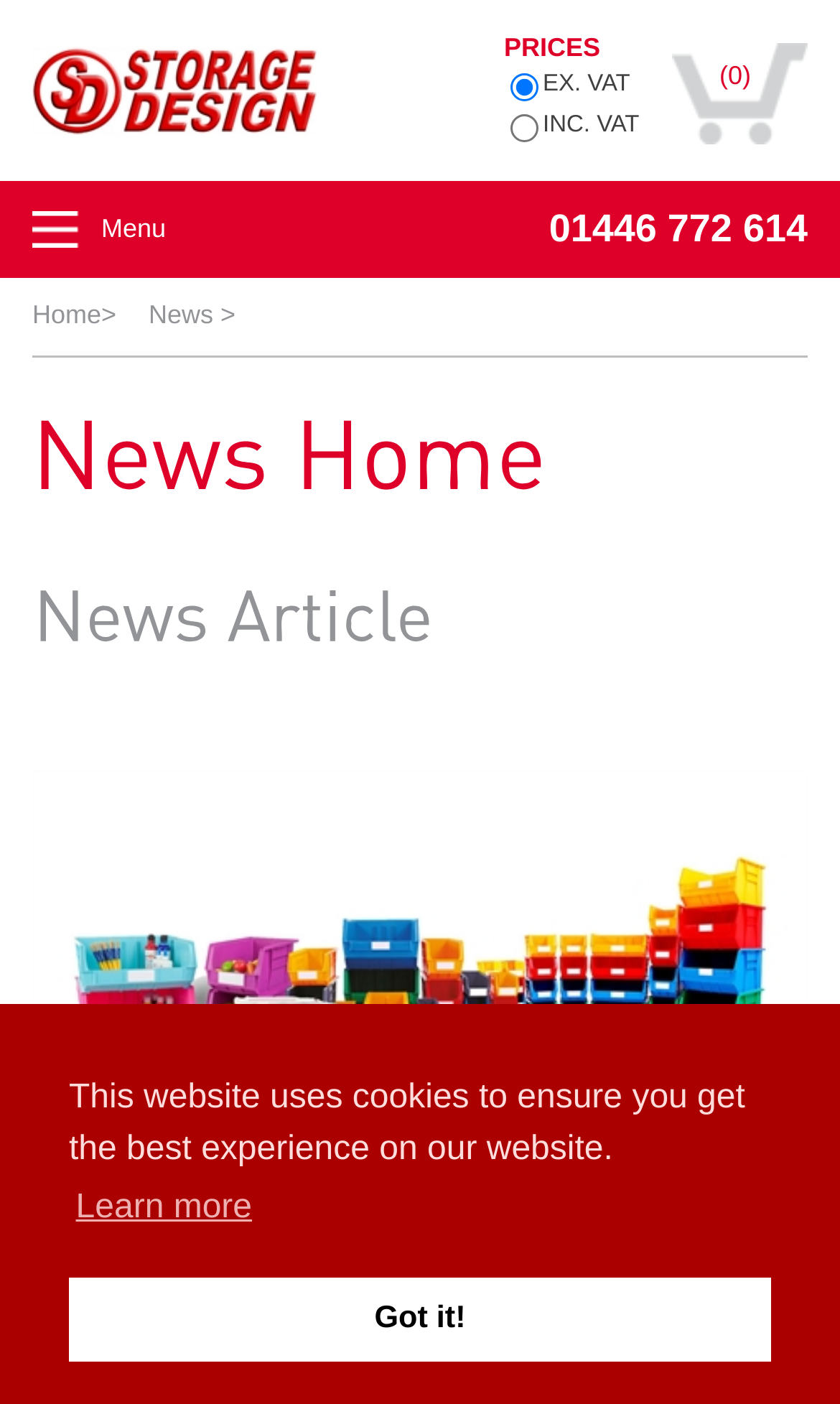Locate the bounding box coordinates of the area to click to fulfill this instruction: "Click the 'learn more about cookies' button". The bounding box should be presented as four float numbers between 0 and 1, in the order [left, top, right, bottom].

[0.082, 0.838, 0.308, 0.885]